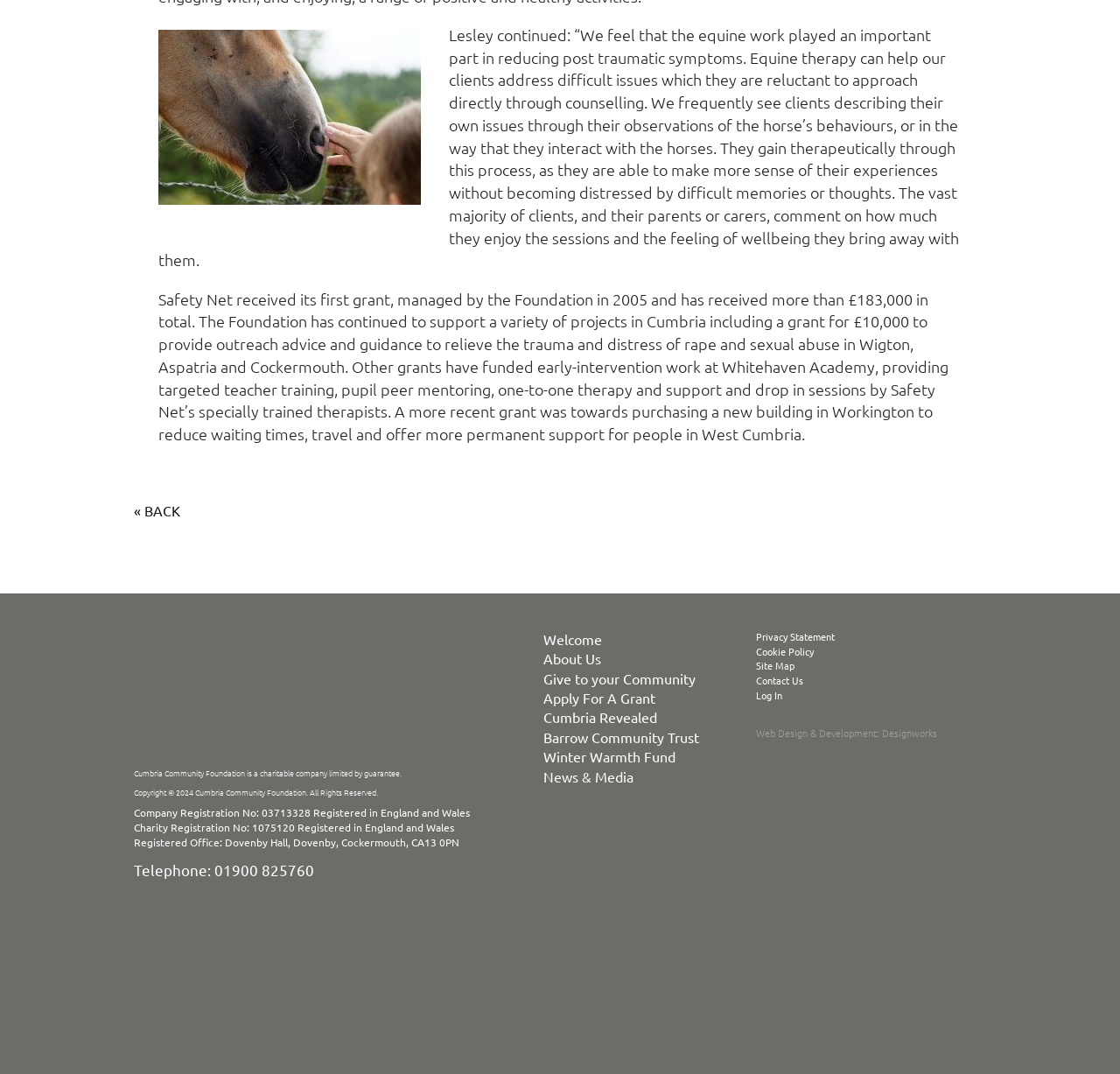How much did Safety Net receive in grants from the Foundation?
Provide a comprehensive and detailed answer to the question.

I found this information by reading the second paragraph of text on the webpage, which mentions the grants received by Safety Net from the Foundation. According to the text, Safety Net received more than £183,000 in total.